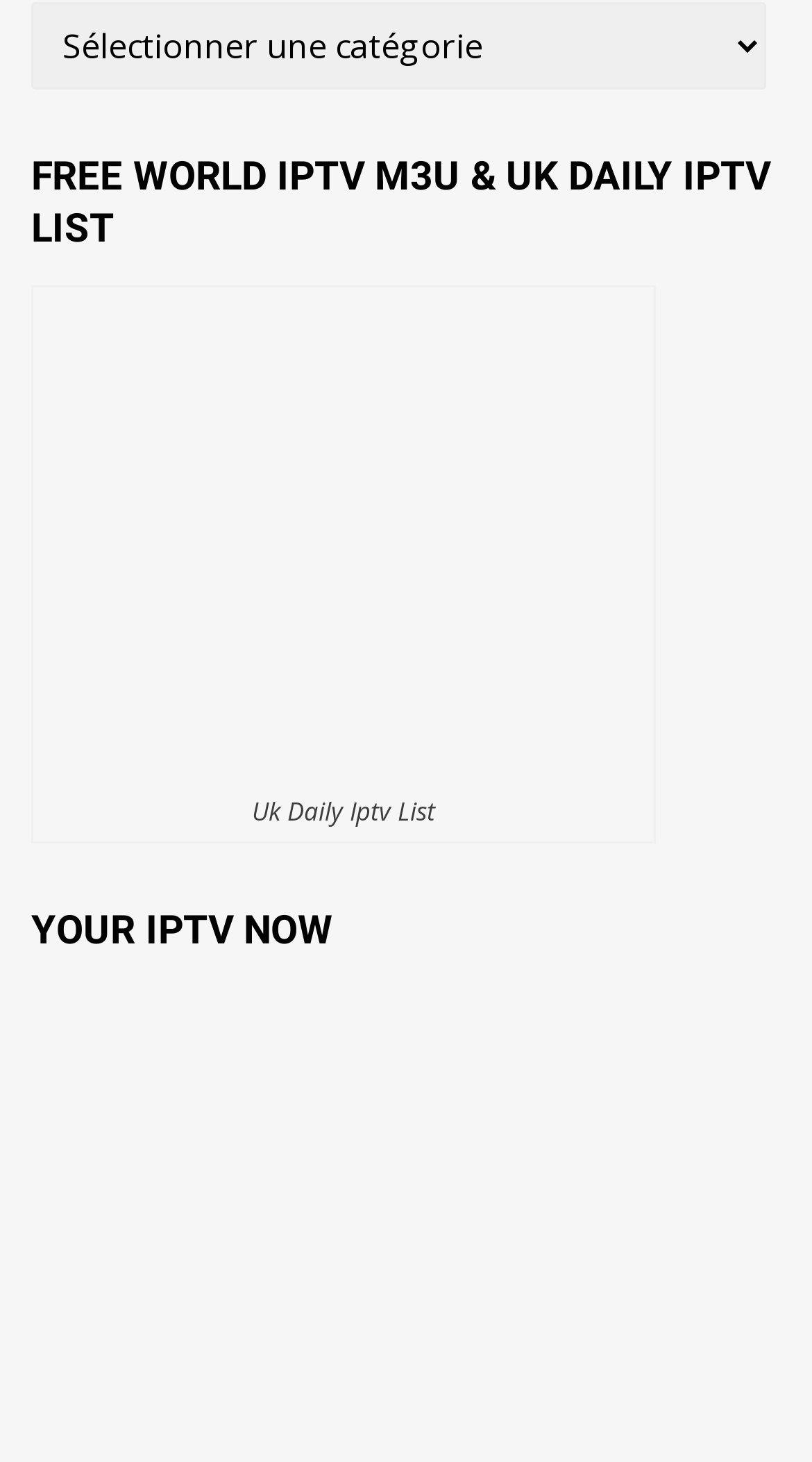Provide a brief response to the question below using one word or phrase:
What type of content is featured on this webpage?

IPTV lists